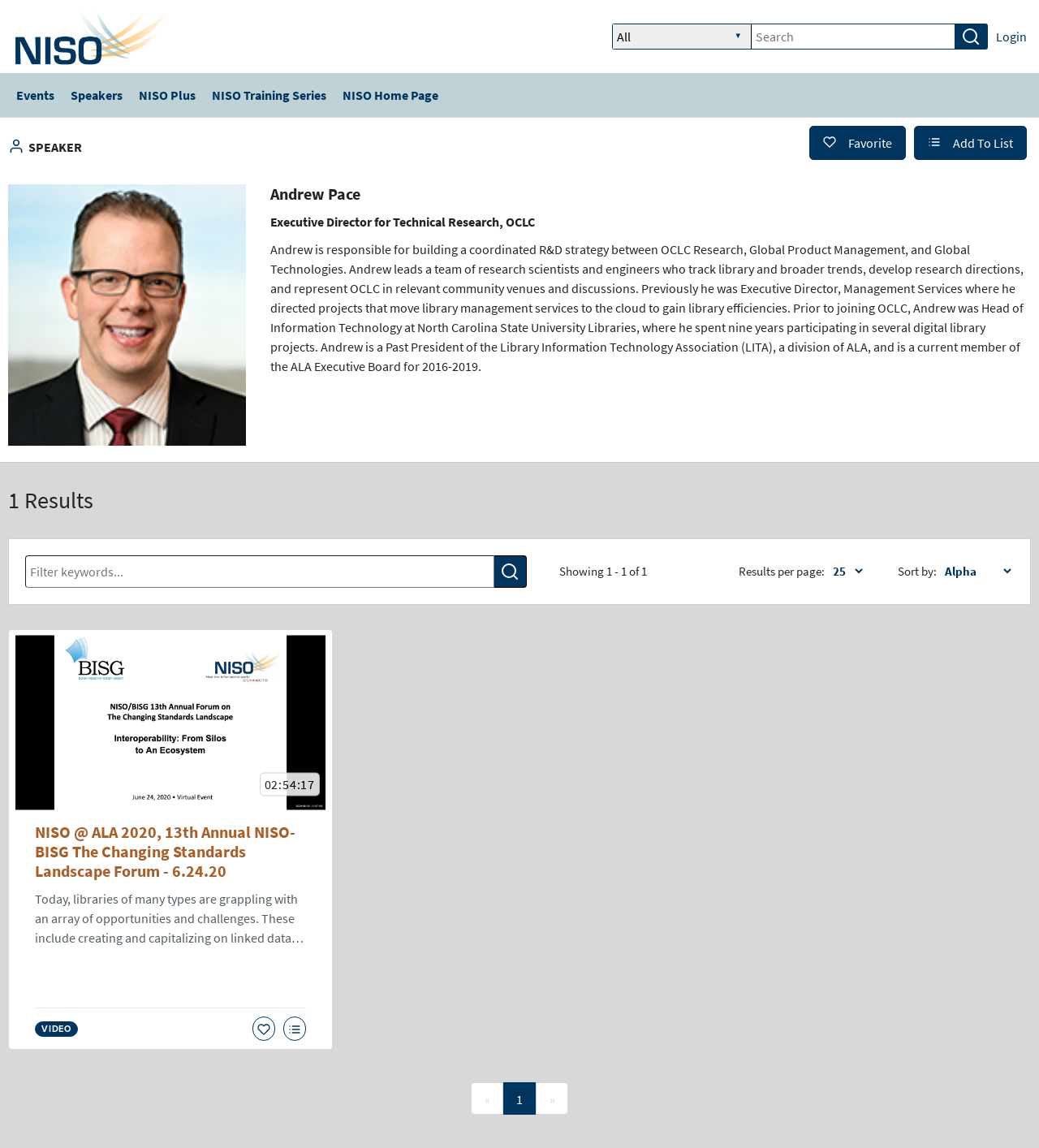Identify the bounding box coordinates of the clickable region necessary to fulfill the following instruction: "Login to the account". The bounding box coordinates should be four float numbers between 0 and 1, i.e., [left, top, right, bottom].

[0.959, 0.025, 0.988, 0.039]